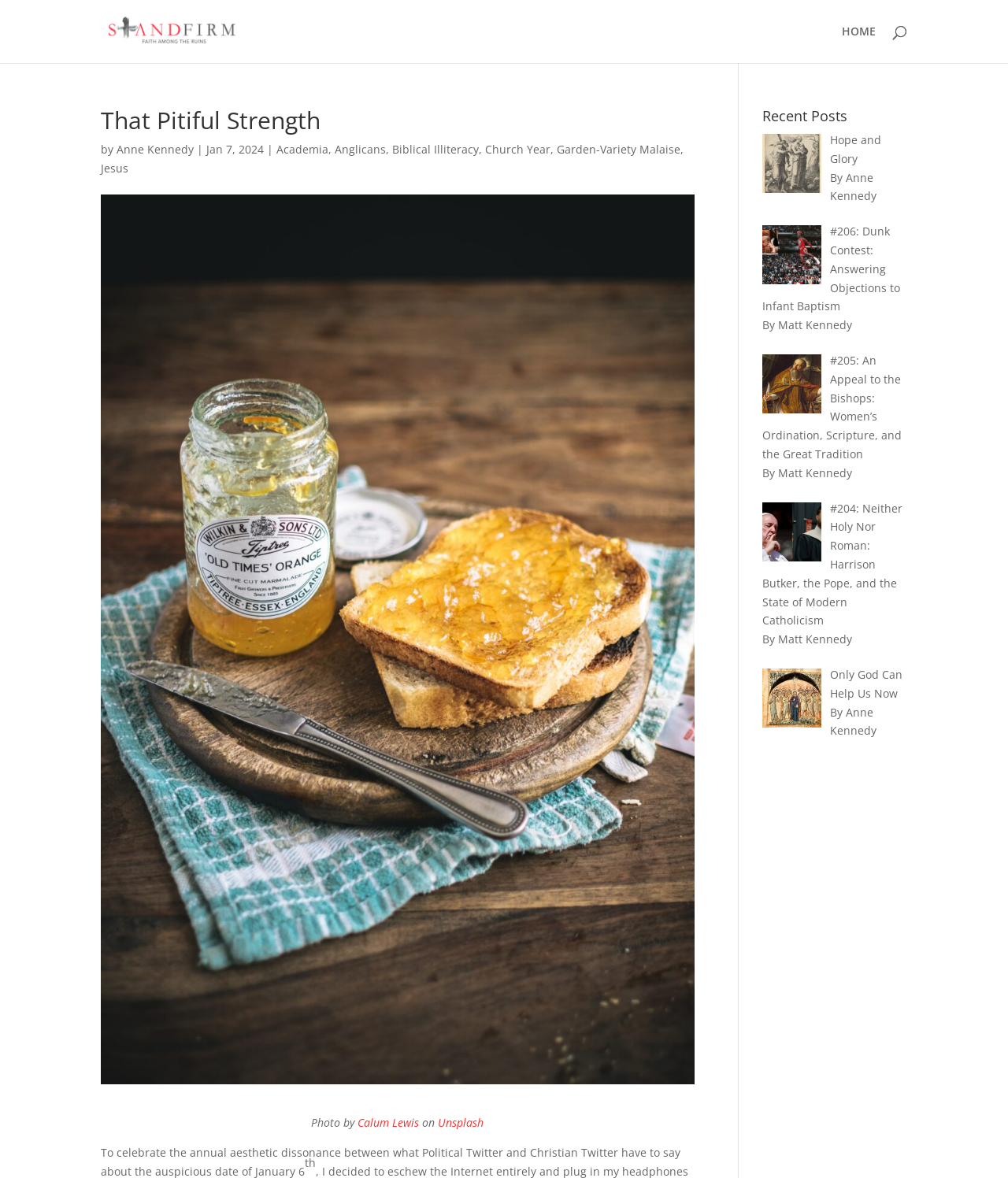Find and specify the bounding box coordinates that correspond to the clickable region for the instruction: "Read the post 'Hope and Glory'".

[0.823, 0.112, 0.874, 0.141]